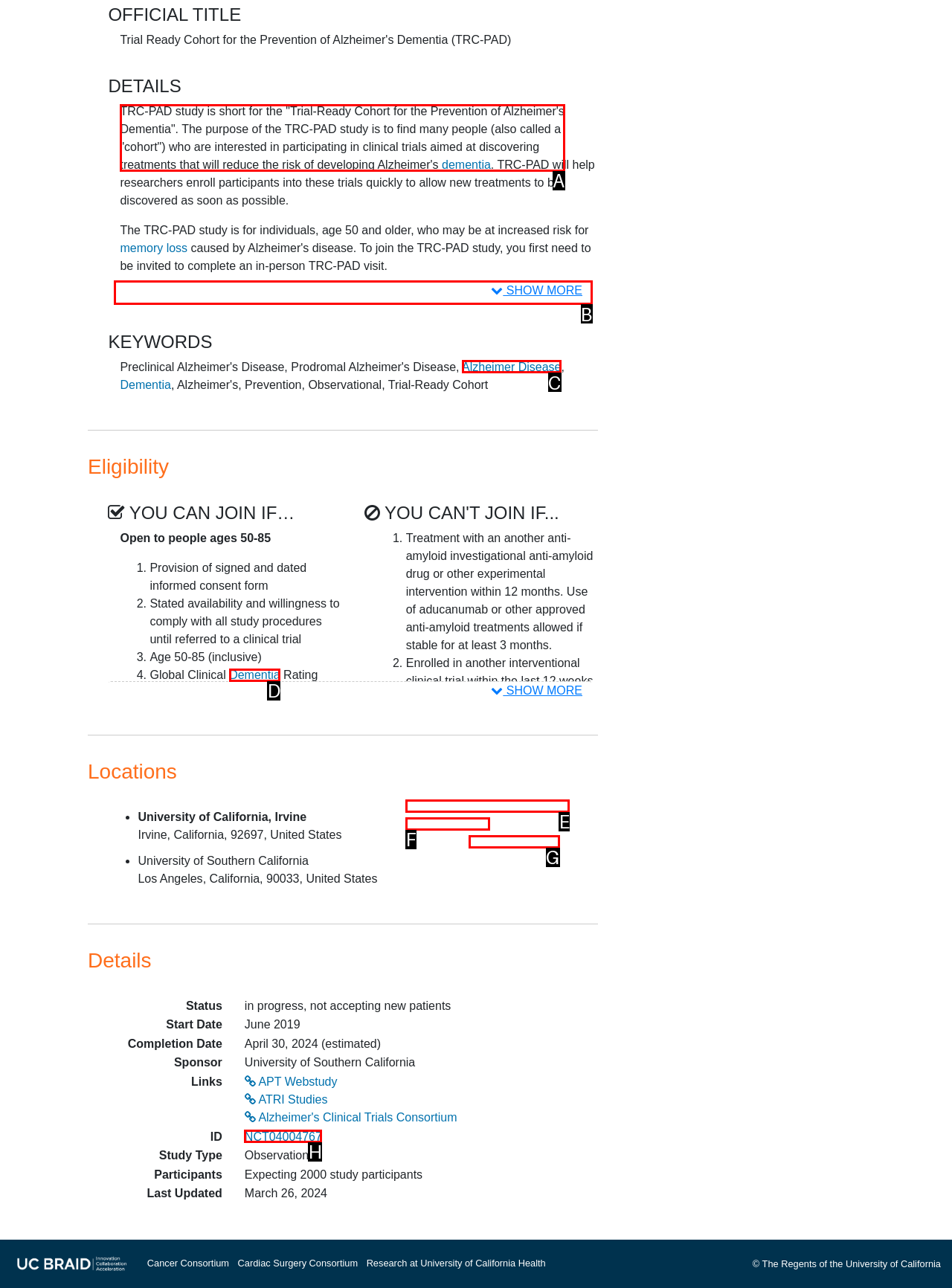Determine the letter of the UI element I should click on to complete the task: Read about the TRC-PAD study from the provided choices in the screenshot.

A